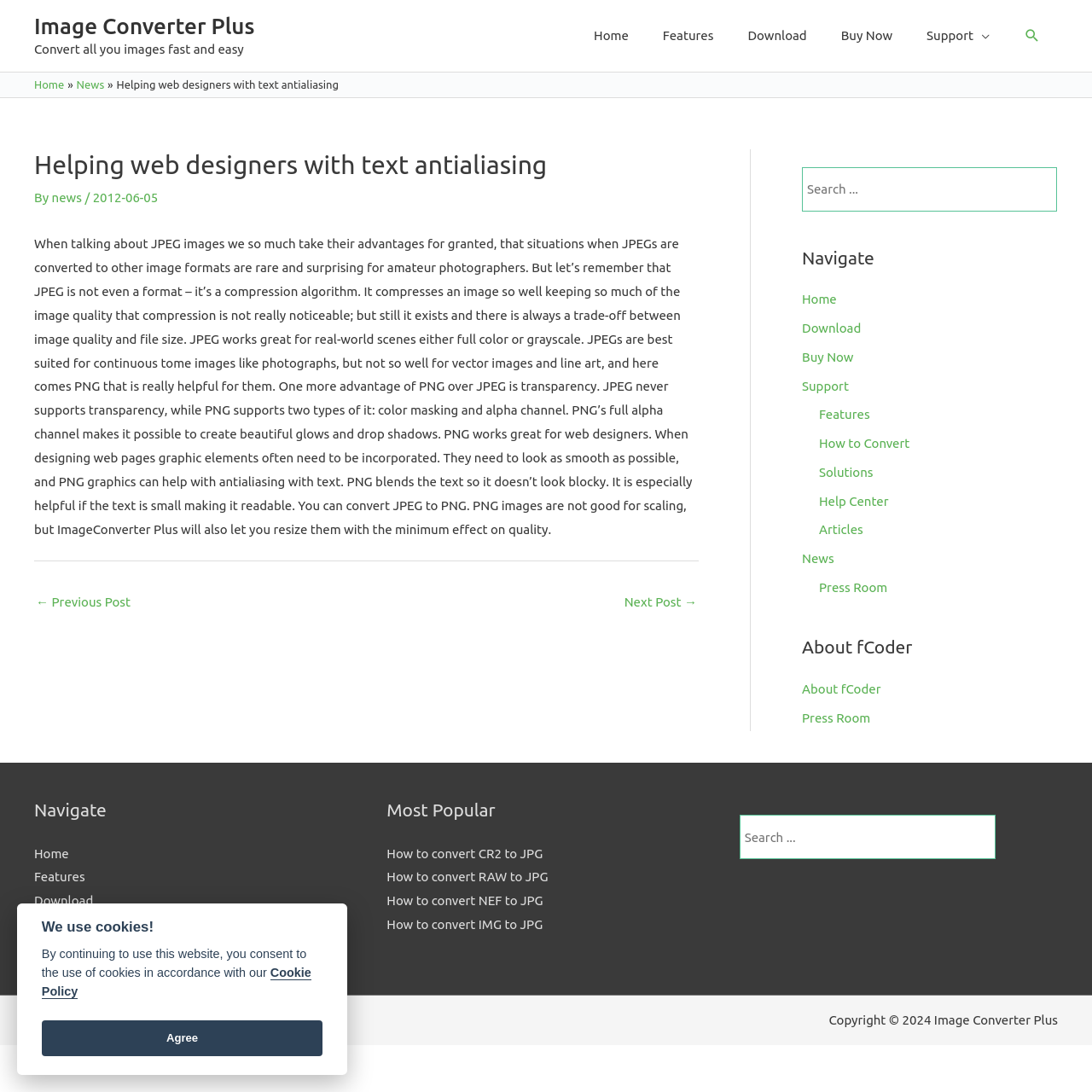Explain the contents of the webpage comprehensively.

This webpage is about Image Converter Plus, a tool that helps web designers with text antialiasing. At the top, there is a link to "Image Converter Plus" and a brief description of the tool. Below that, there is a navigation menu with links to "Home", "Features", "Download", "Buy Now", and "Support".

On the left side, there is a breadcrumbs navigation menu with links to "Home" and "News". Below that, there is a main article section with a heading "Helping web designers with text antialiasing" and a long paragraph of text discussing the advantages of PNG over JPEG images for web designers.

On the right side, there is a complementary section with a search box and a button. Below that, there are two more complementary sections with navigation menus. The first one has links to "Navigate", "Home", "Download", "Buy Now", and "Support", while the second one has links to "About fCoder", "Press Room", and other related topics.

At the bottom of the page, there is a content information section with a navigation menu and links to "Home", "Features", "Download", and other topics. There is also a section with links to "Most Popular" articles, such as "How to convert CR2 to JPG" and "How to convert RAW to JPG". Additionally, there are links to "Privacy Policy", "Cookie Policy", and "Sitemap" at the bottom of the page.

Finally, there is a modal dialog box that appears on top of the page, informing users that the website uses cookies and providing a link to the "Cookie Policy" and a button to "Agree" to the use of cookies.